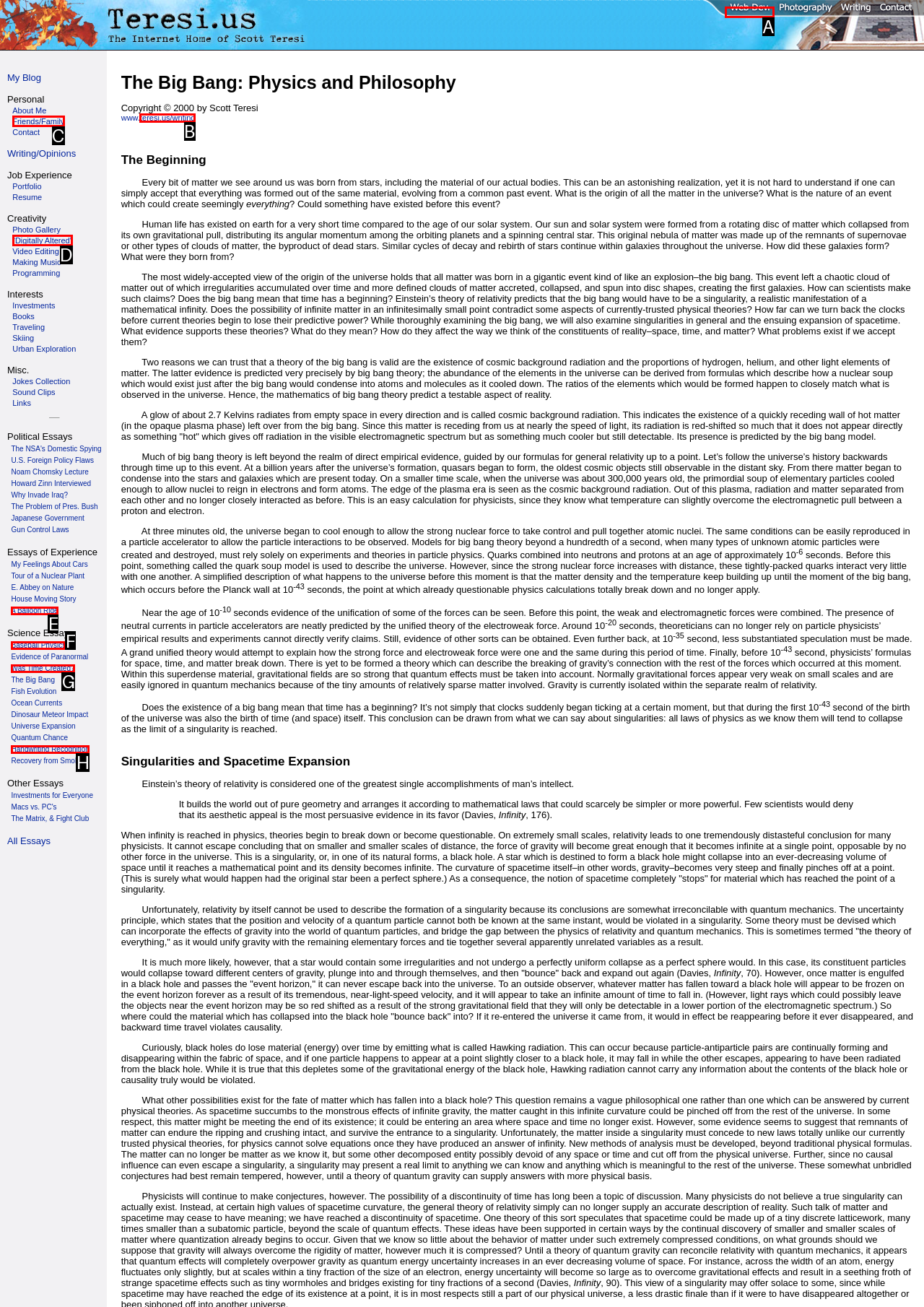Identify the letter of the UI element needed to carry out the task: learn about baseball physics
Reply with the letter of the chosen option.

F